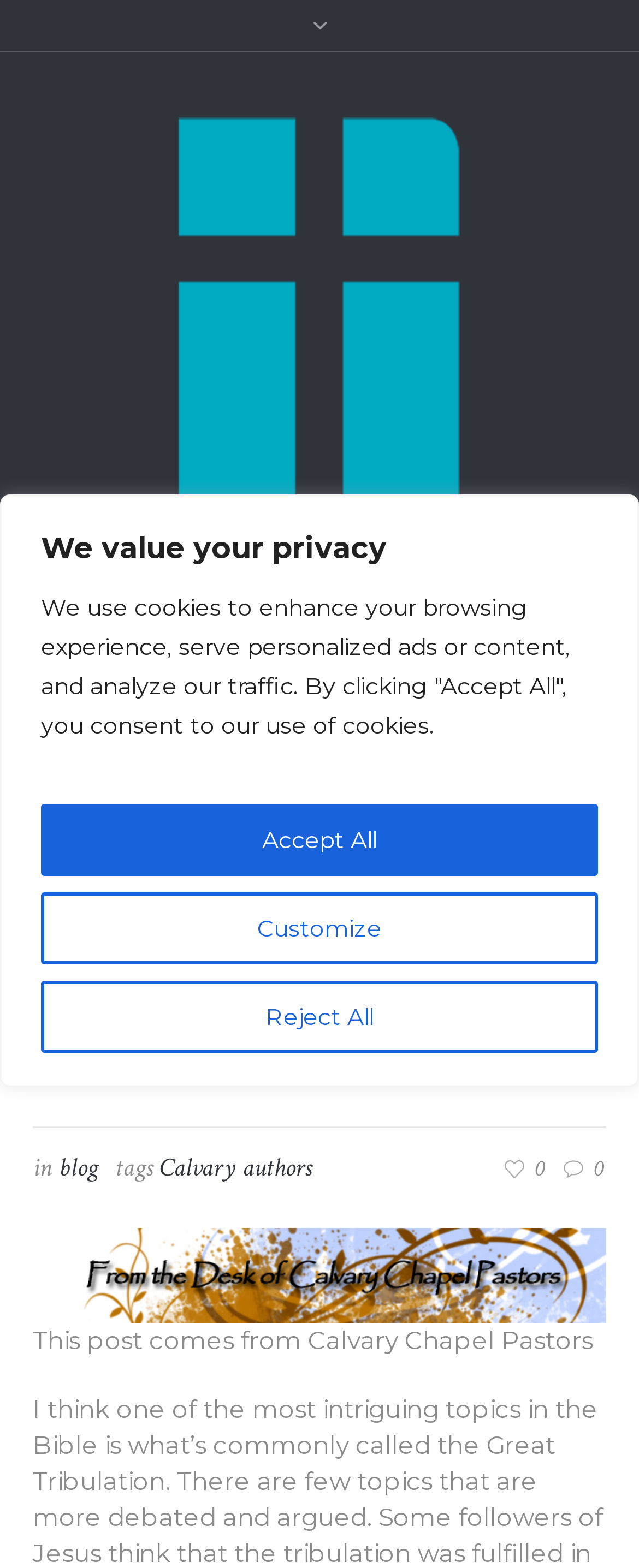Using the description "Customize", locate and provide the bounding box of the UI element.

[0.064, 0.569, 0.936, 0.615]